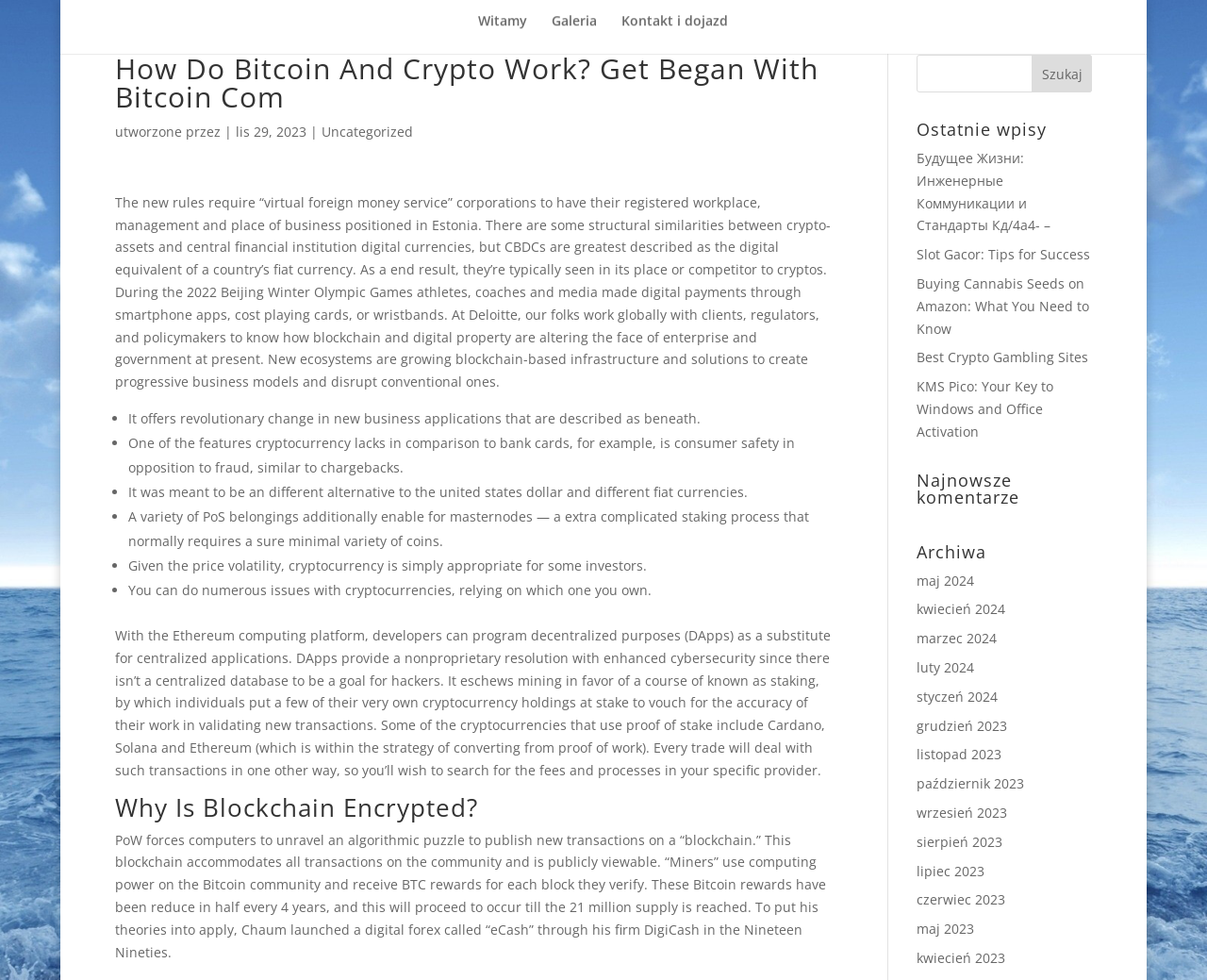Please specify the bounding box coordinates of the region to click in order to perform the following instruction: "Search for something".

[0.759, 0.056, 0.905, 0.094]